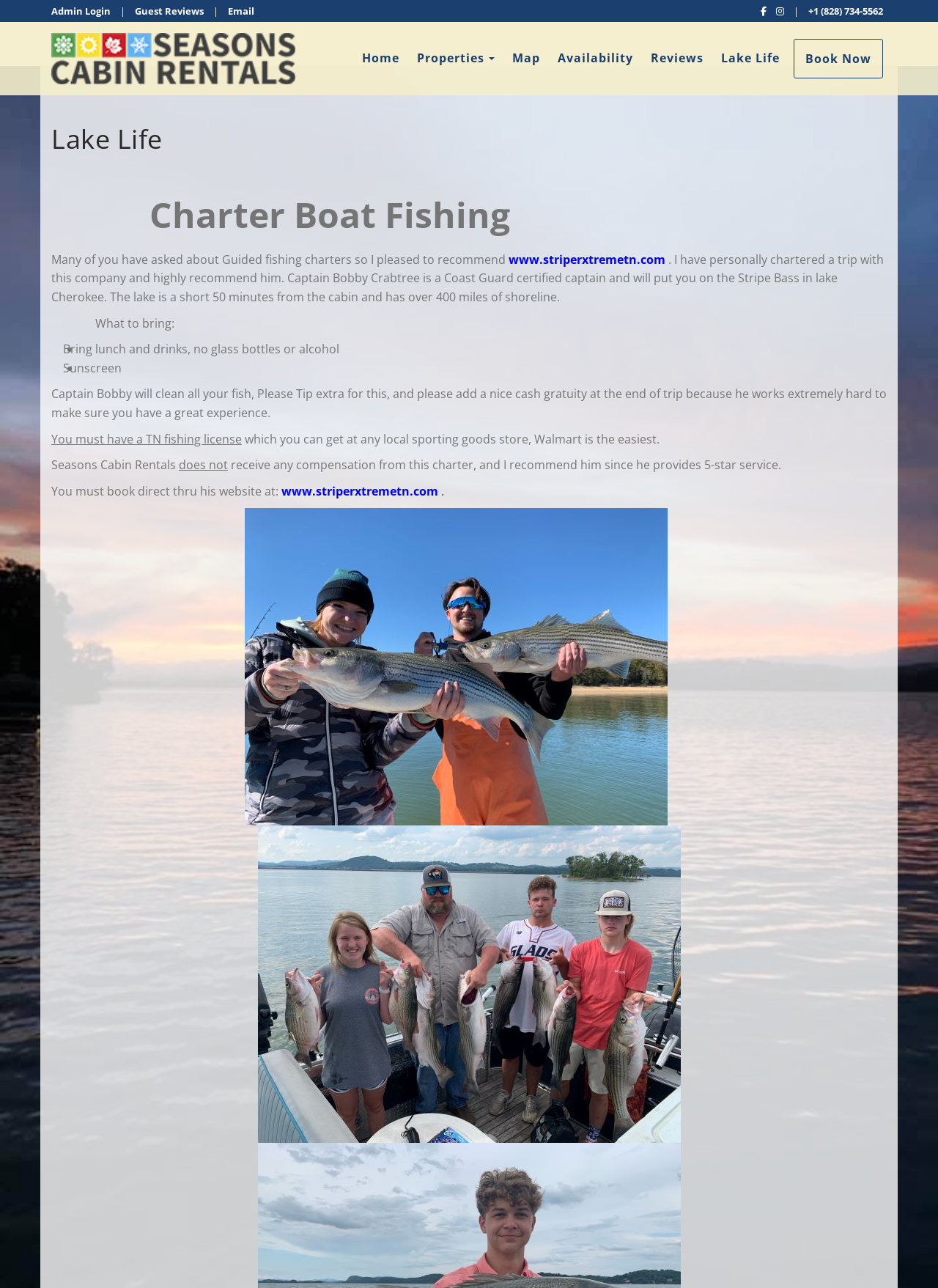What is required to go on the fishing trip?
Give a one-word or short phrase answer based on the image.

TN fishing license